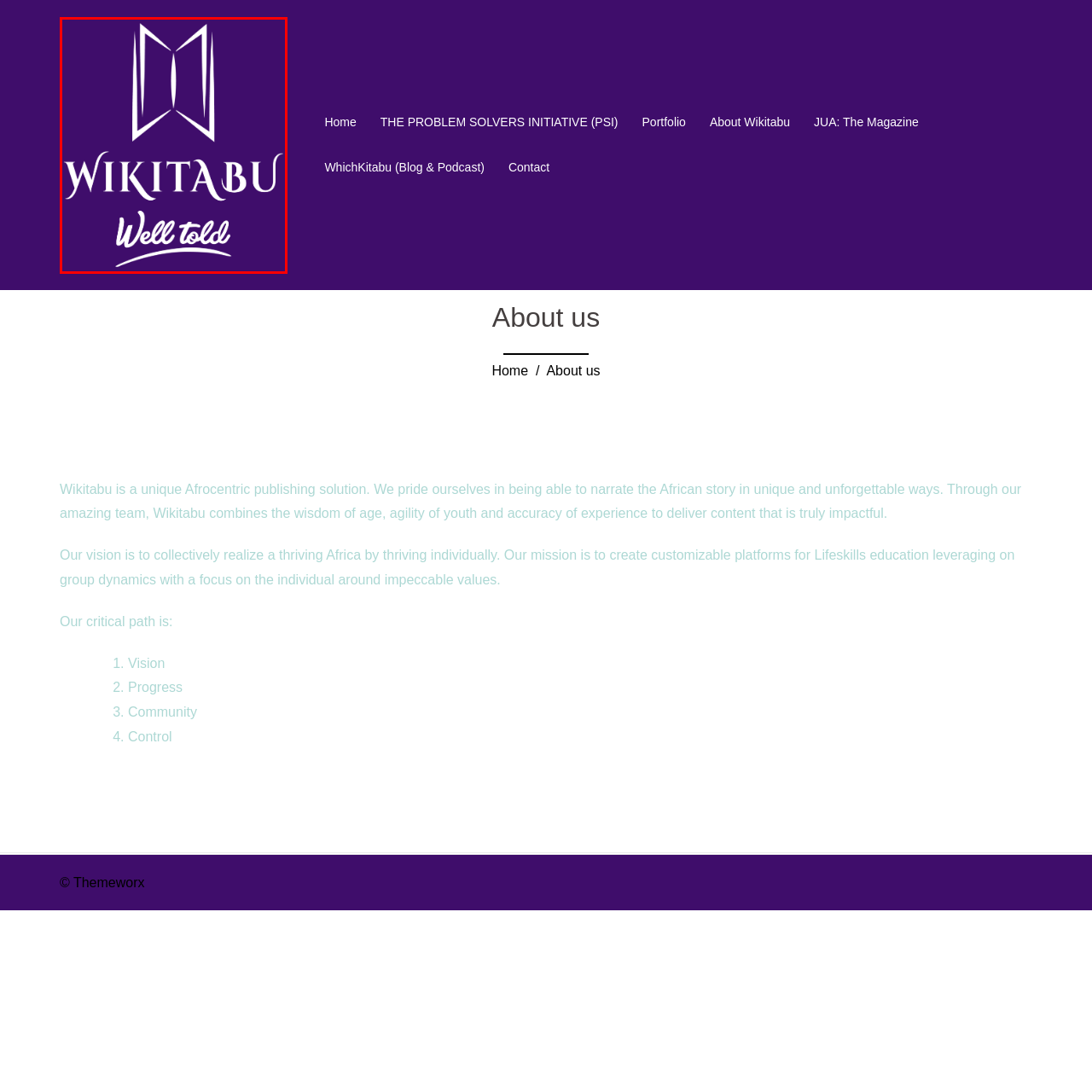Describe the features and objects visible in the red-framed section of the image in detail.

The image features the logo of Wikitabu, prominently displayed against a deep purple background. The design includes an emblem resembling an open book or a stylized butterfly, symbolizing freedom in storytelling and access to knowledge. Below the emblem, the word "Wikitabu" is artistically rendered in a bold, elegant font, while the phrase "Well told" appears in a softer, flowing script, emphasizing the company's commitment to narrating stories with clarity and impact. This logo captures the essence of Wikitabu's mission as a unique Afrocentric publishing solution, dedicated to sharing African narratives in unforgettable ways.